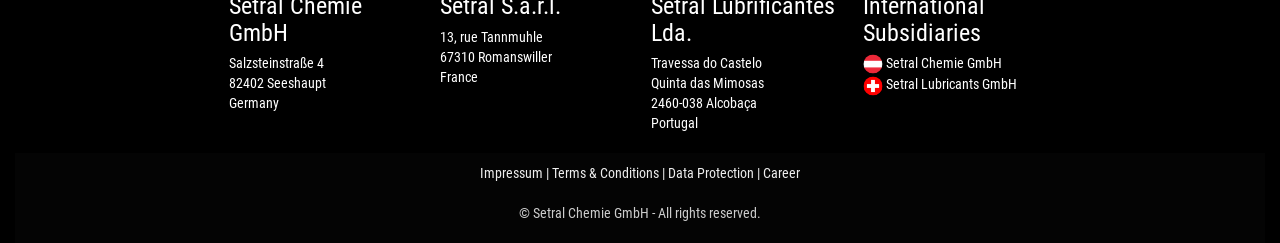Give a one-word or one-phrase response to the question: 
What is the link below 'Impressum'?

Terms & Conditions